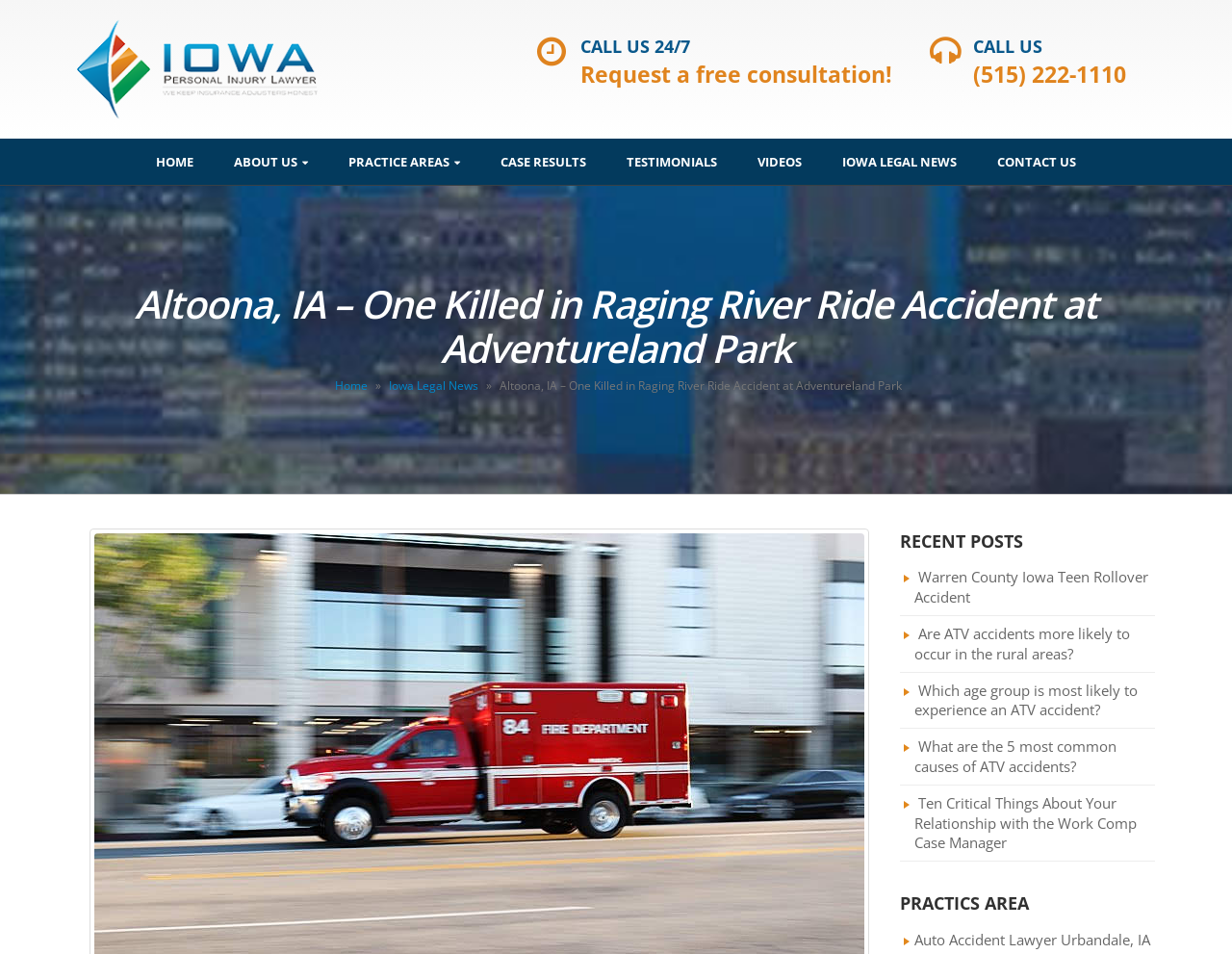How many links are there in the top navigation bar?
Make sure to answer the question with a detailed and comprehensive explanation.

The top navigation bar contains links to different sections of the website, including 'HOME', 'ABOUT US', 'PRACTICE AREAS', 'CASE RESULTS', 'TESTIMONIALS', 'VIDEOS', 'IOWA LEGAL NEWS', and 'CONTACT US'. Counting these links, there are a total of 9 links in the top navigation bar.